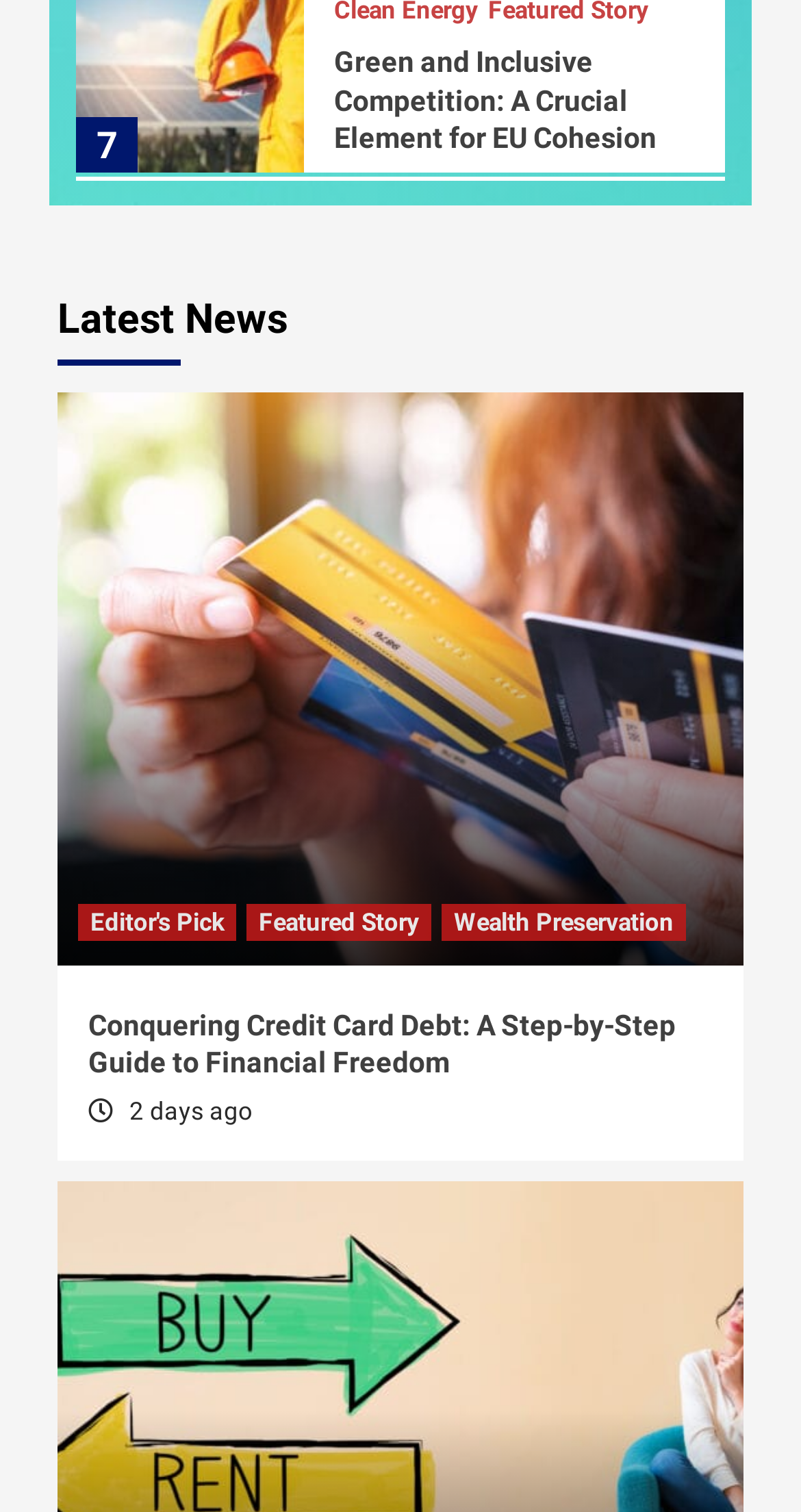Locate the bounding box coordinates of the clickable area needed to fulfill the instruction: "Read the Featured Story".

[0.308, 0.598, 0.538, 0.623]